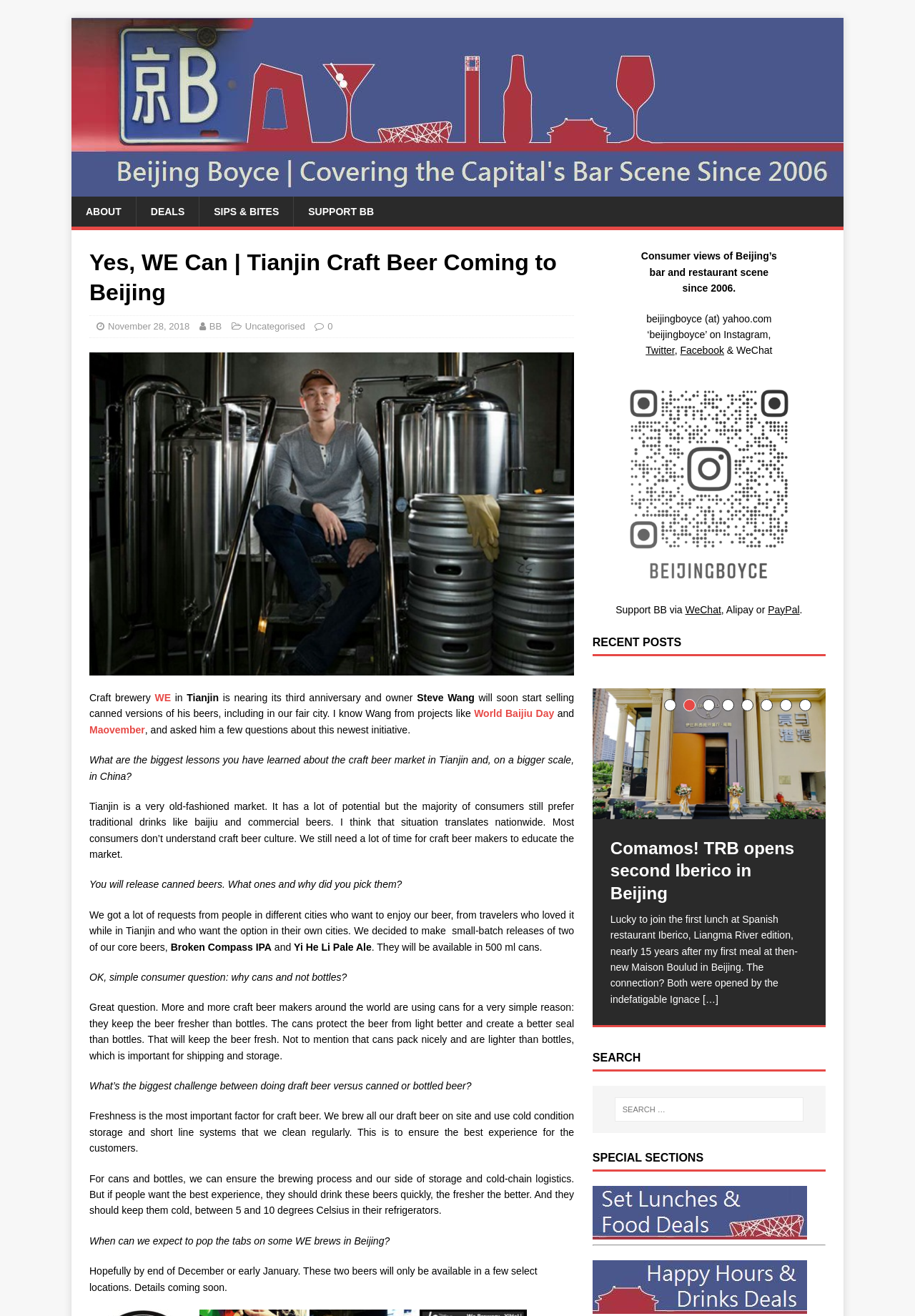Analyze the image and deliver a detailed answer to the question: What is the name of the craft brewery mentioned in the article?

The article mentions 'Craft brewery WE in Tianjin' in the first paragraph, indicating that WE is the name of the craft brewery.